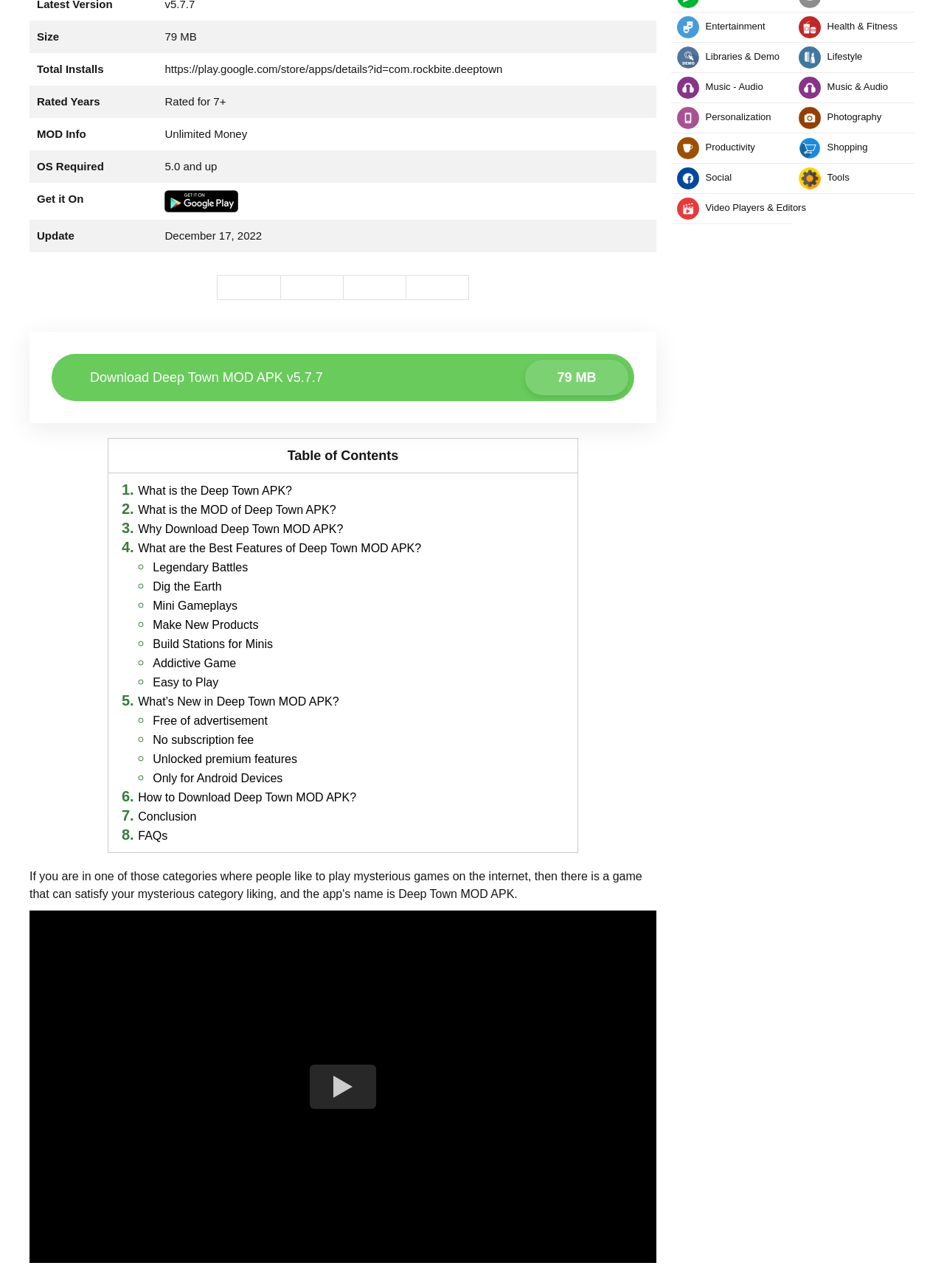Find the coordinates for the bounding box of the element with this description: "Productivity".

[0.711, 0.104, 0.84, 0.127]